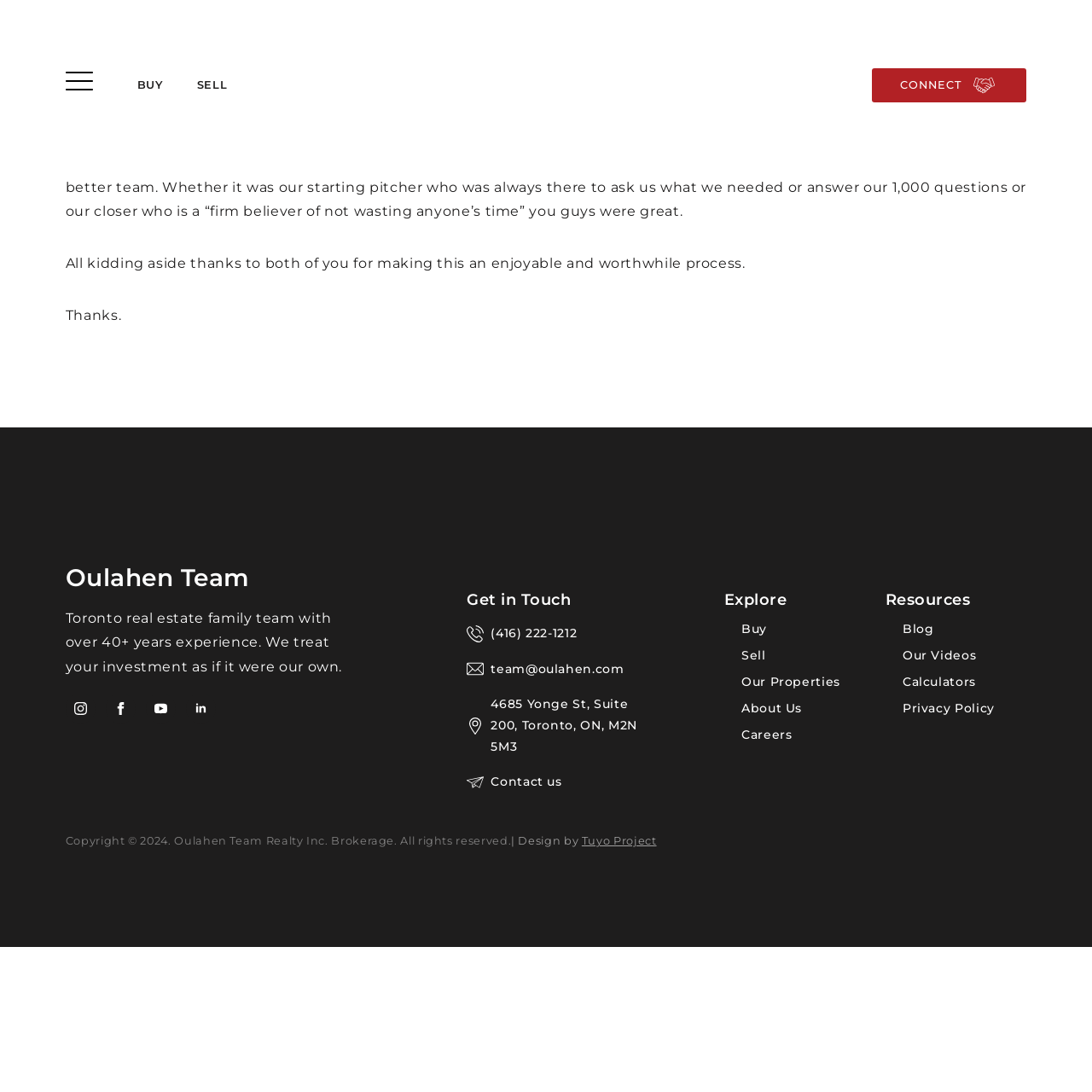How many images are there in the 'Explore' section?
Please give a detailed and thorough answer to the question, covering all relevant points.

I counted the number of images in the 'Explore' section, which is located at the bottom-right corner of the page. There are five images corresponding to the links 'Buy', 'Sell', 'Our Properties', 'About Us', and 'Careers'.